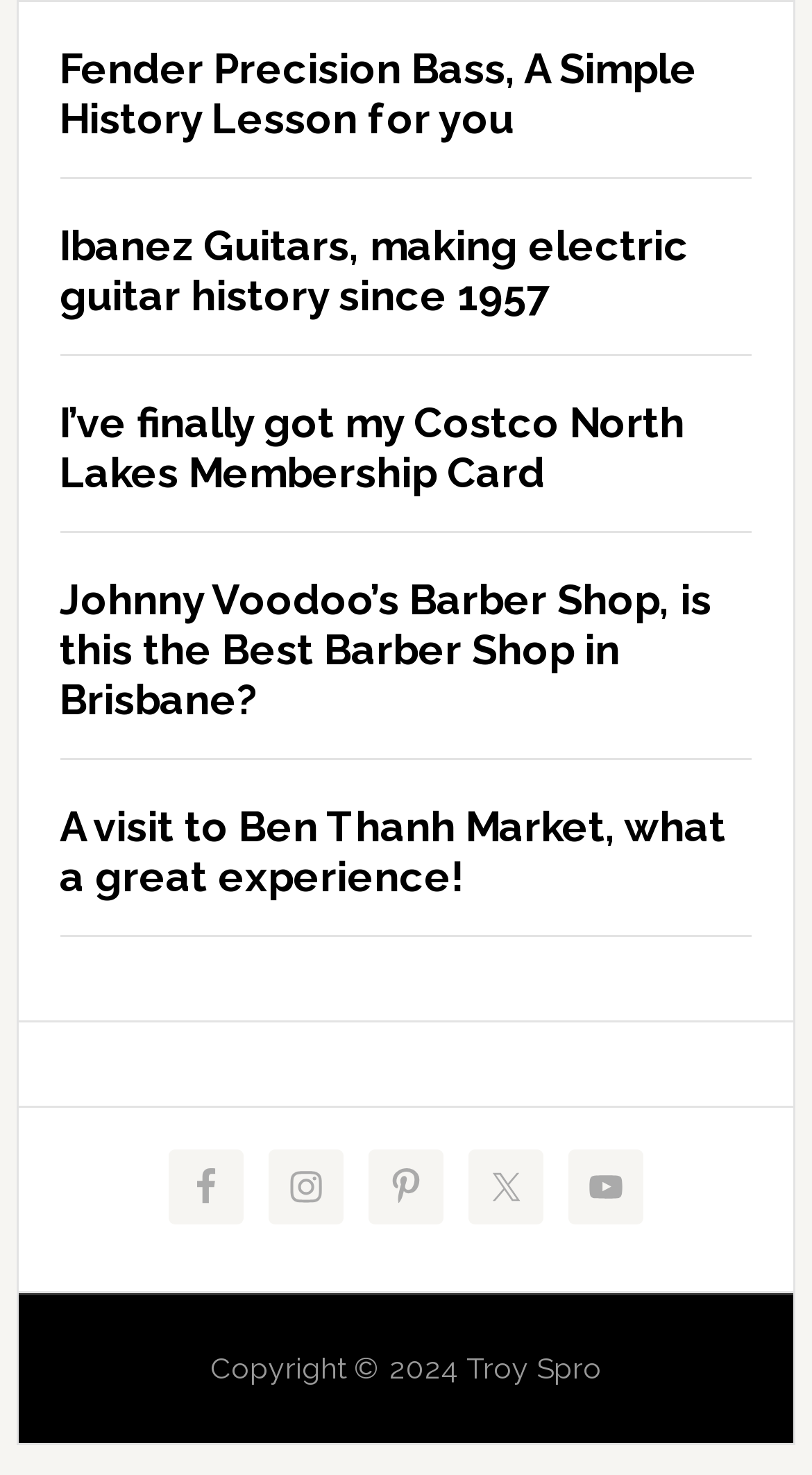Identify the bounding box for the UI element described as: "Pinterest". Ensure the coordinates are four float numbers between 0 and 1, formatted as [left, top, right, bottom].

[0.454, 0.779, 0.546, 0.83]